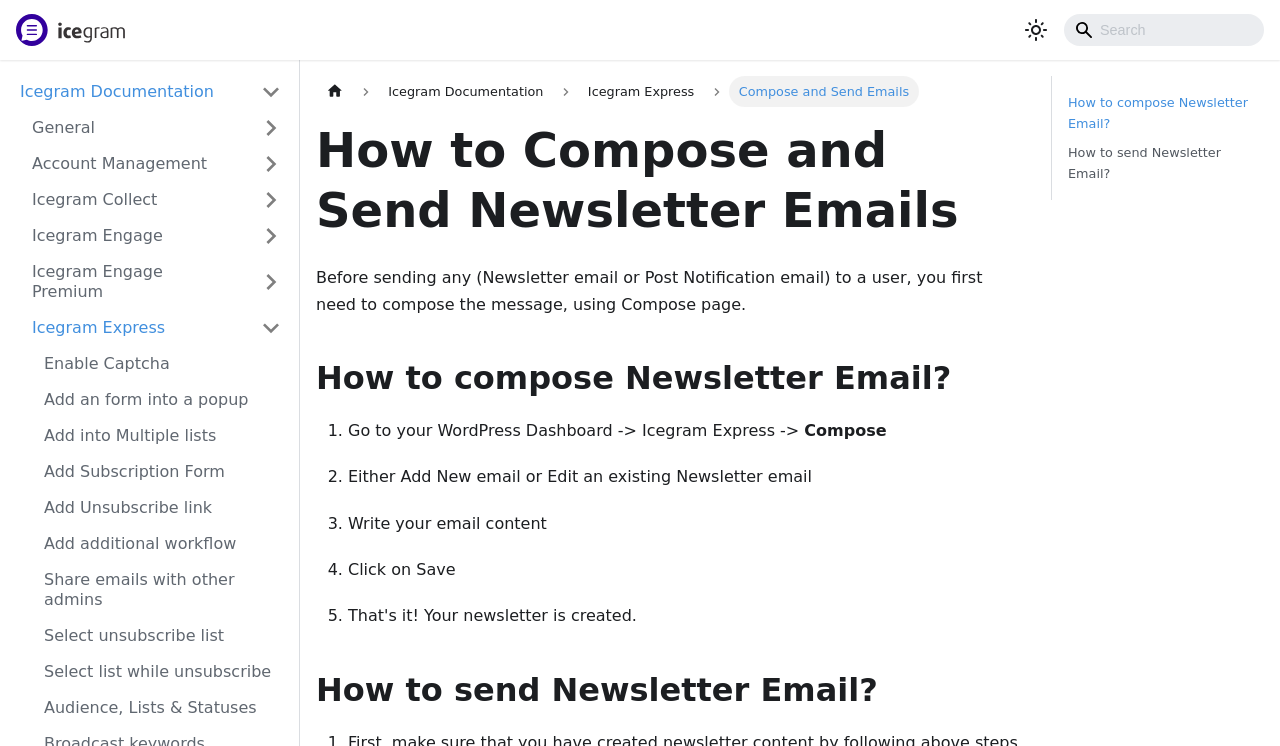Look at the image and give a detailed response to the following question: What is the current page about?

The current page is about composing and sending newsletter emails, as indicated by the breadcrumbs navigation and the heading 'How to Compose and Send Newsletter Emails'.